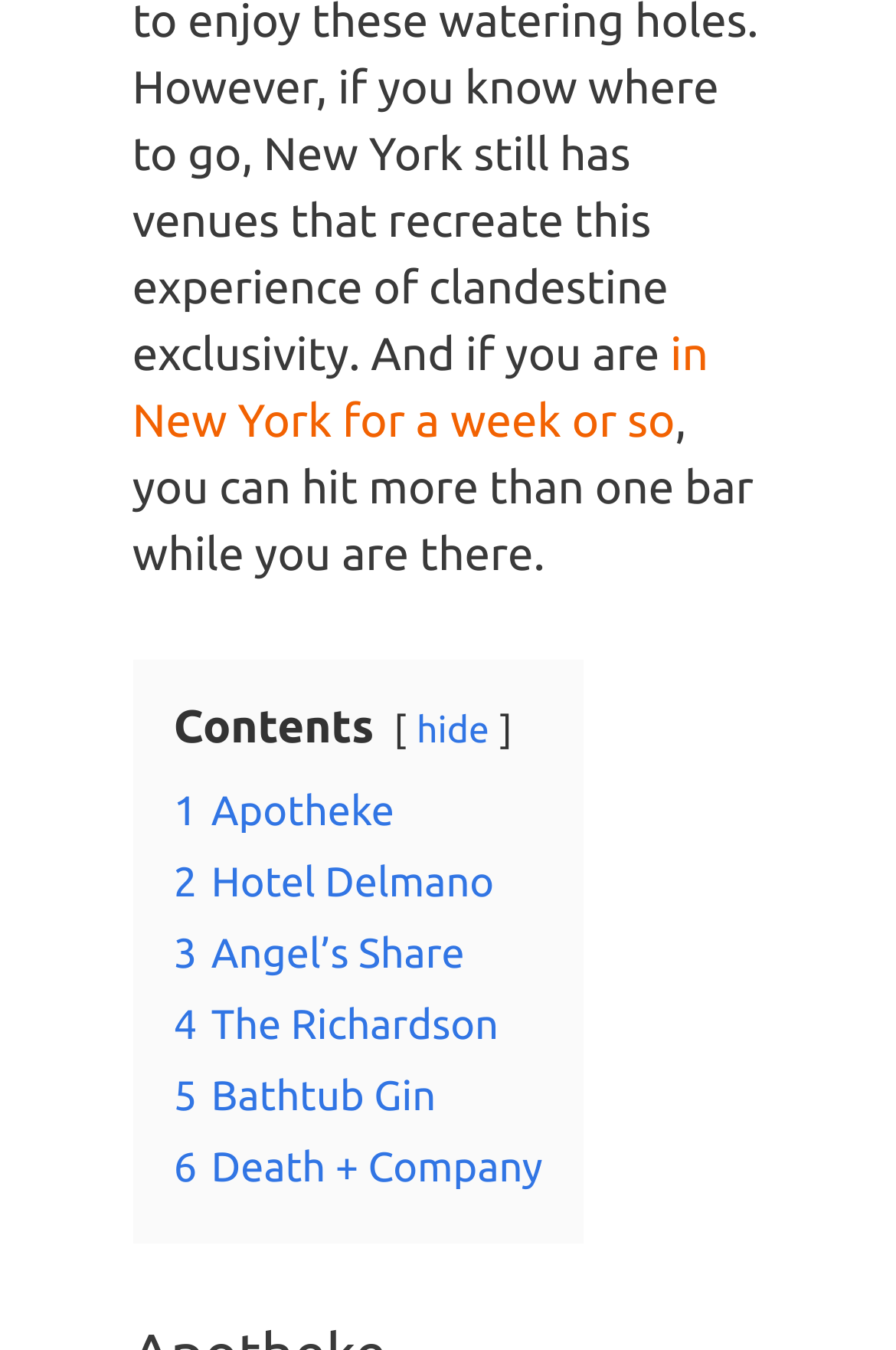Respond to the following question using a concise word or phrase: 
Is the webpage about a travel guide?

Yes